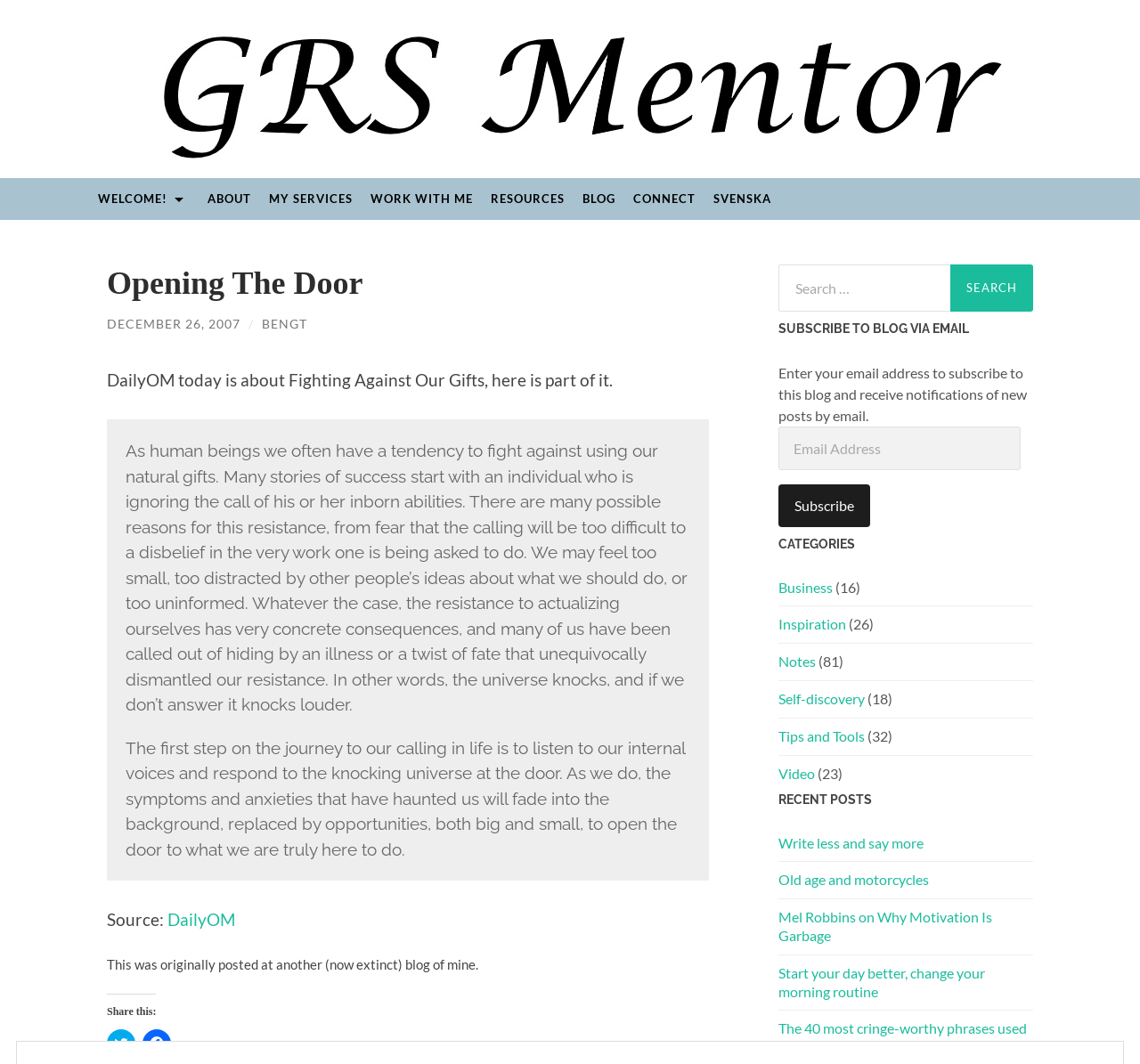How many recent posts are listed on the webpage?
Using the image, provide a concise answer in one word or a short phrase.

4